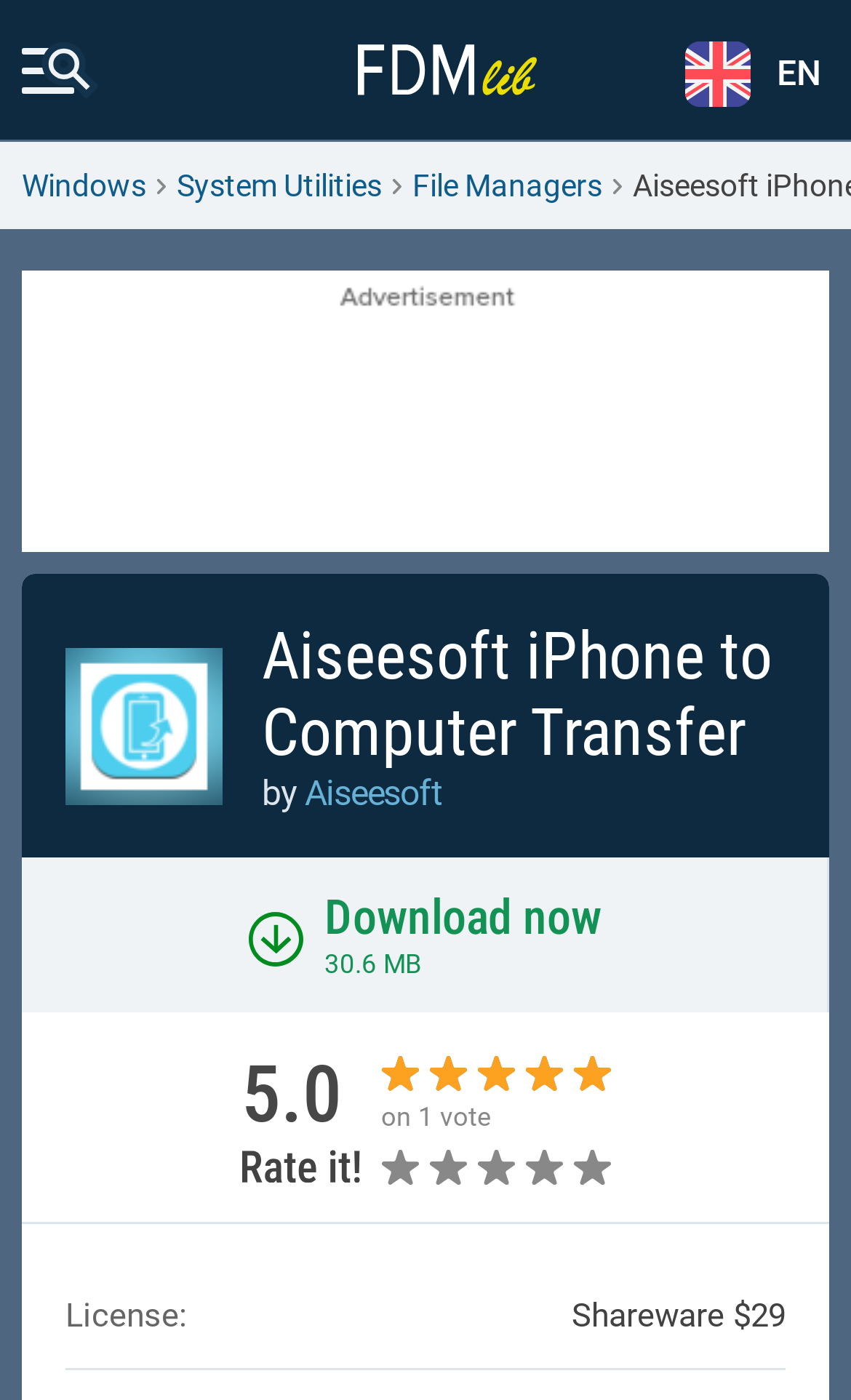Answer the following query concisely with a single word or phrase:
What is the file size of the software?

30.6 MB